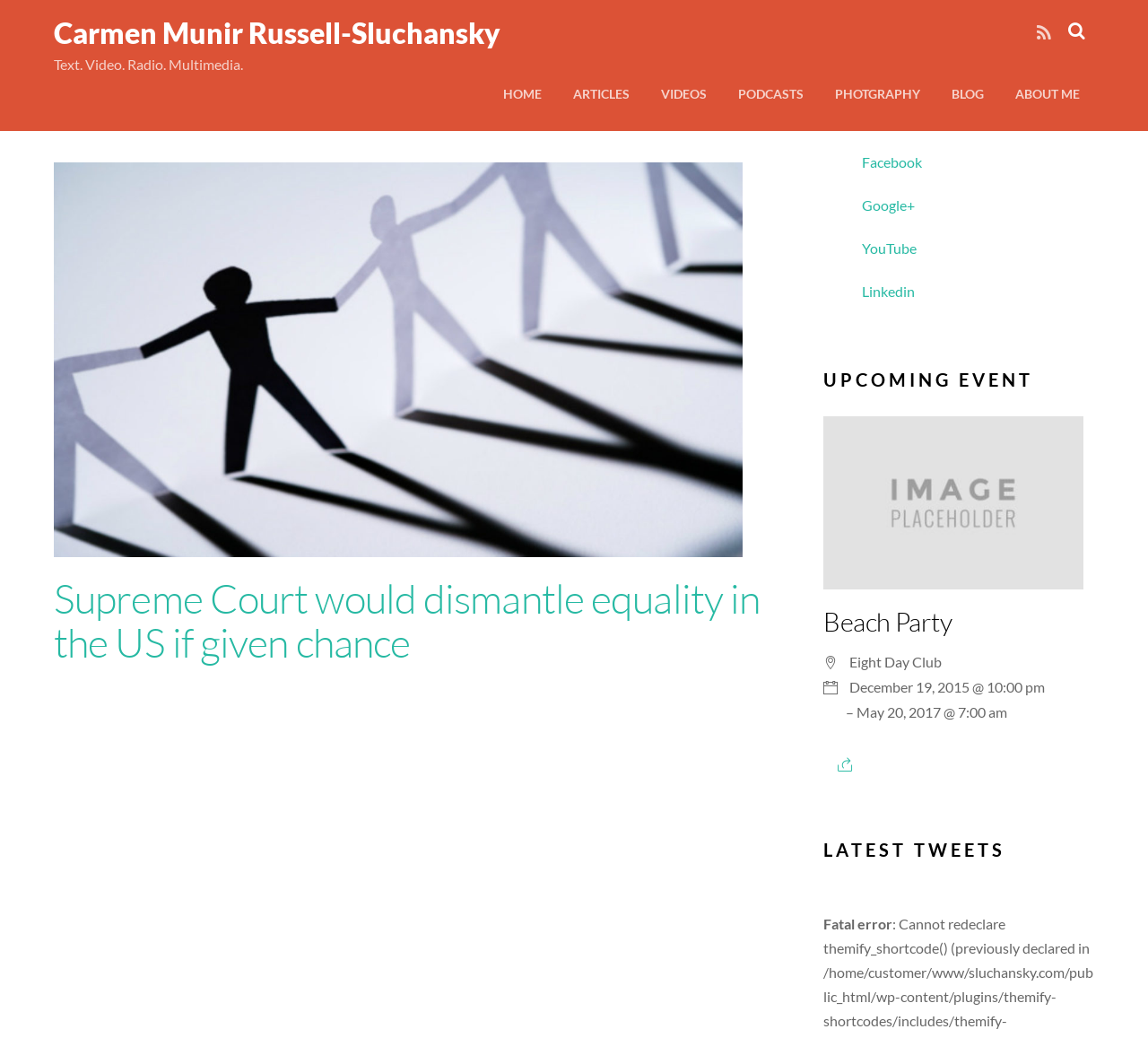Please identify the bounding box coordinates of the clickable area that will allow you to execute the instruction: "View Beach Party event".

[0.718, 0.583, 0.829, 0.614]